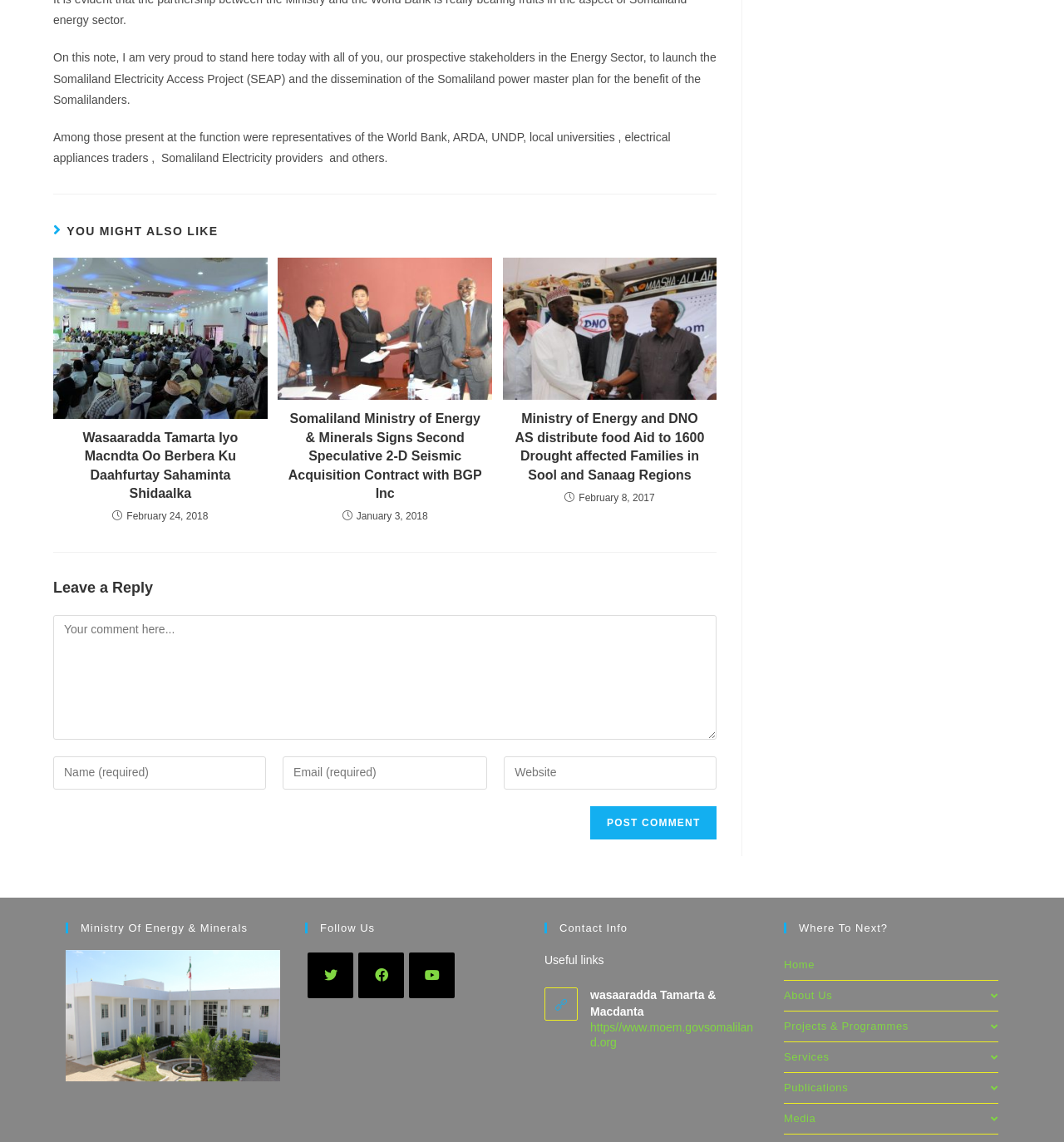Identify the coordinates of the bounding box for the element described below: "aria-label="Youtube"". Return the coordinates as four float numbers between 0 and 1: [left, top, right, bottom].

[0.384, 0.834, 0.427, 0.874]